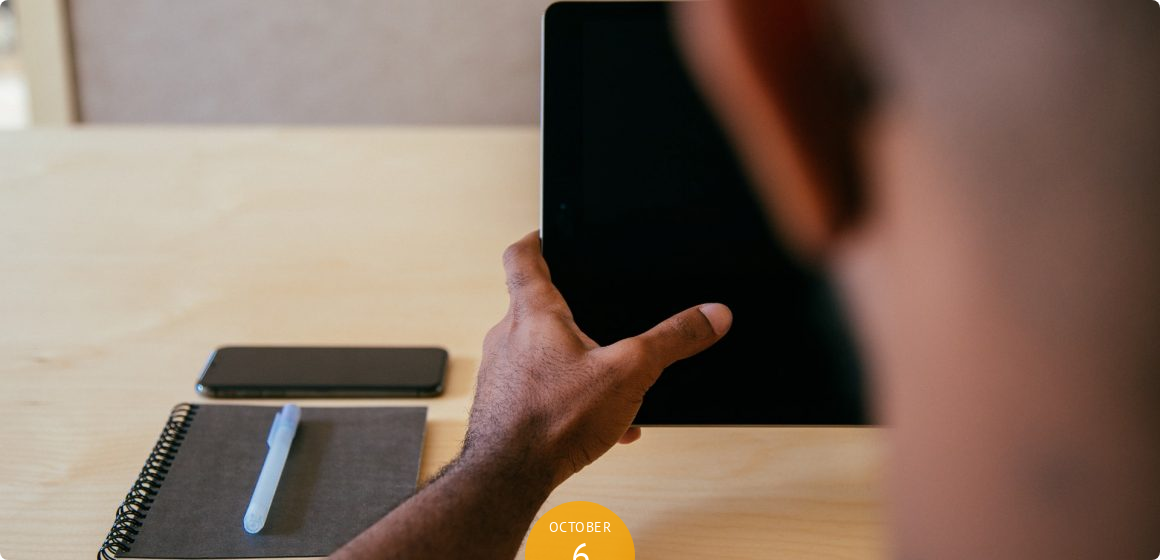Is the background of the image blurred?
Provide an in-depth and detailed answer to the question.

The caption describes the background as 'softly blurred', which implies that the background is not in sharp focus, and the attention is directed towards the foreground where the action is taking place.